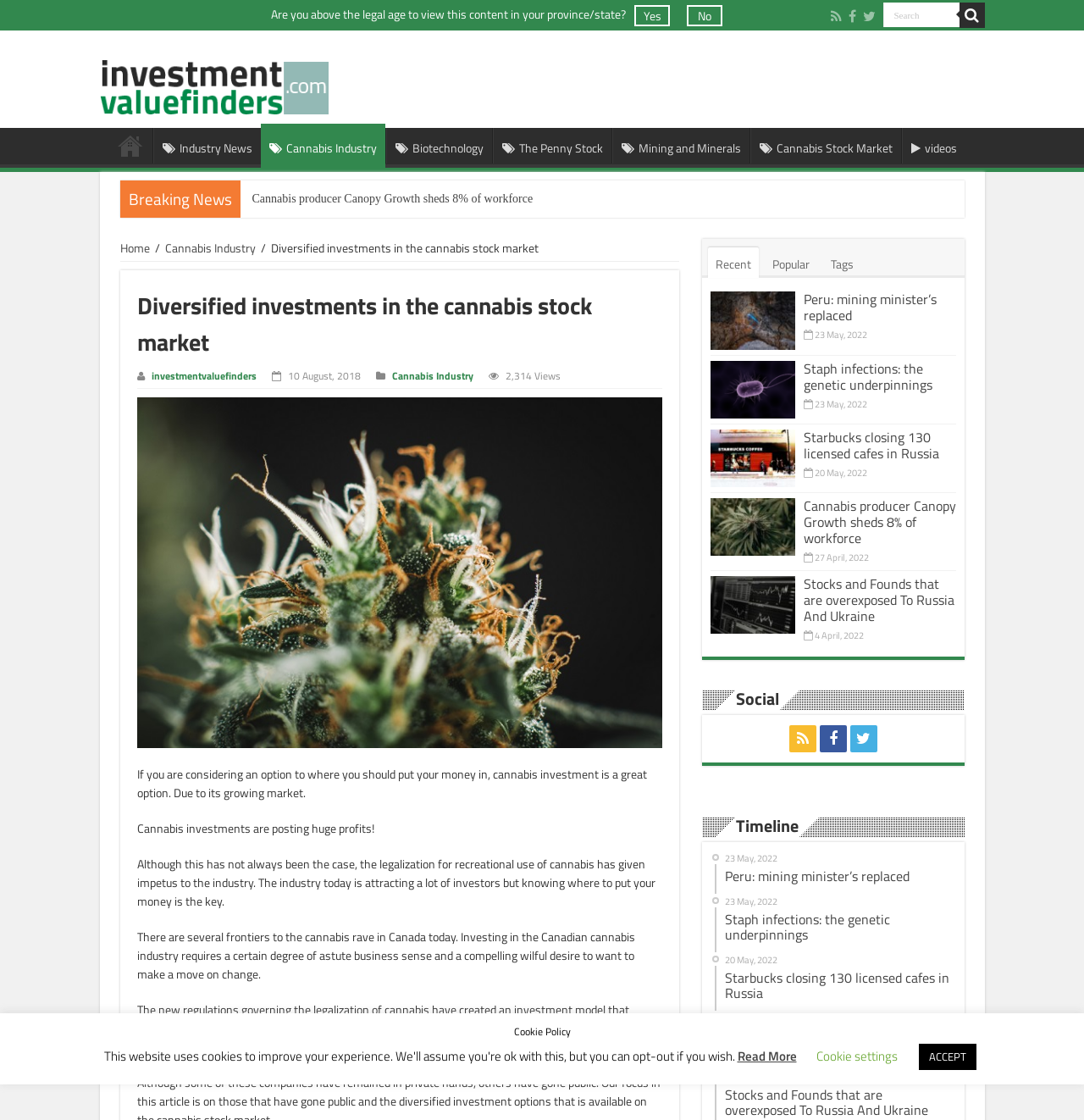Please answer the following question using a single word or phrase: 
What is the text of the first link on the webpage?

Yes